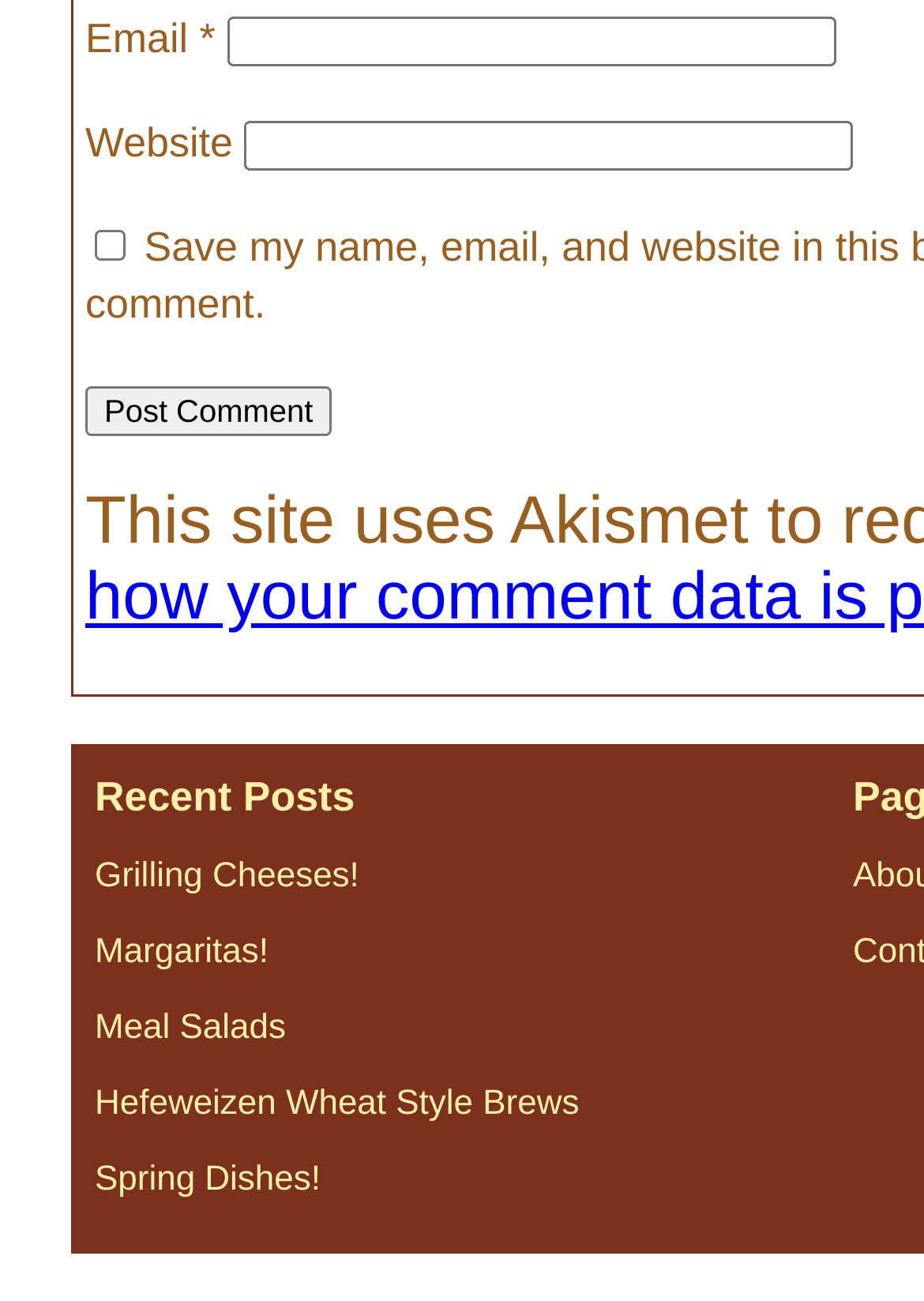Could you highlight the region that needs to be clicked to execute the instruction: "Check the 'Save my name, email, and website in this browser for the next time I comment.' checkbox"?

[0.103, 0.177, 0.136, 0.201]